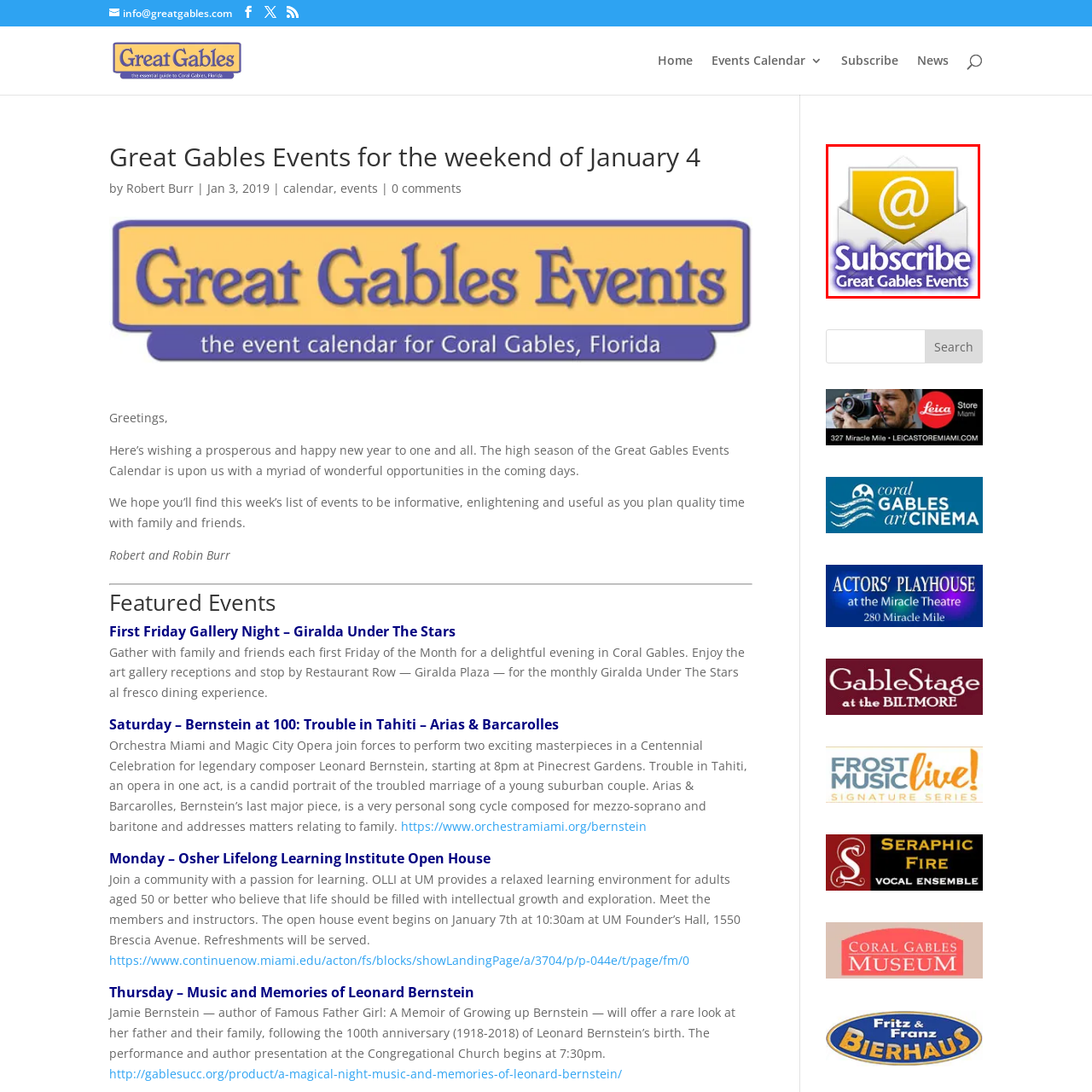Offer a detailed explanation of the scene within the red bounding box.

The image features a vibrant and inviting graphic designed to encourage visitors to subscribe to updates about the Great Gables Events. It combines a bright yellow envelope with an '@' symbol, conveying the idea of receiving alerts via email. Below the envelope, the text "Subscribe Great Gables Events" is prominently displayed in a bold, easy-to-read font, making it clear that this option is for individuals who wish to stay informed about upcoming events in the Coral Gables area. The colorful design aims to attract attention and foster community engagement through regular communication about local happenings.